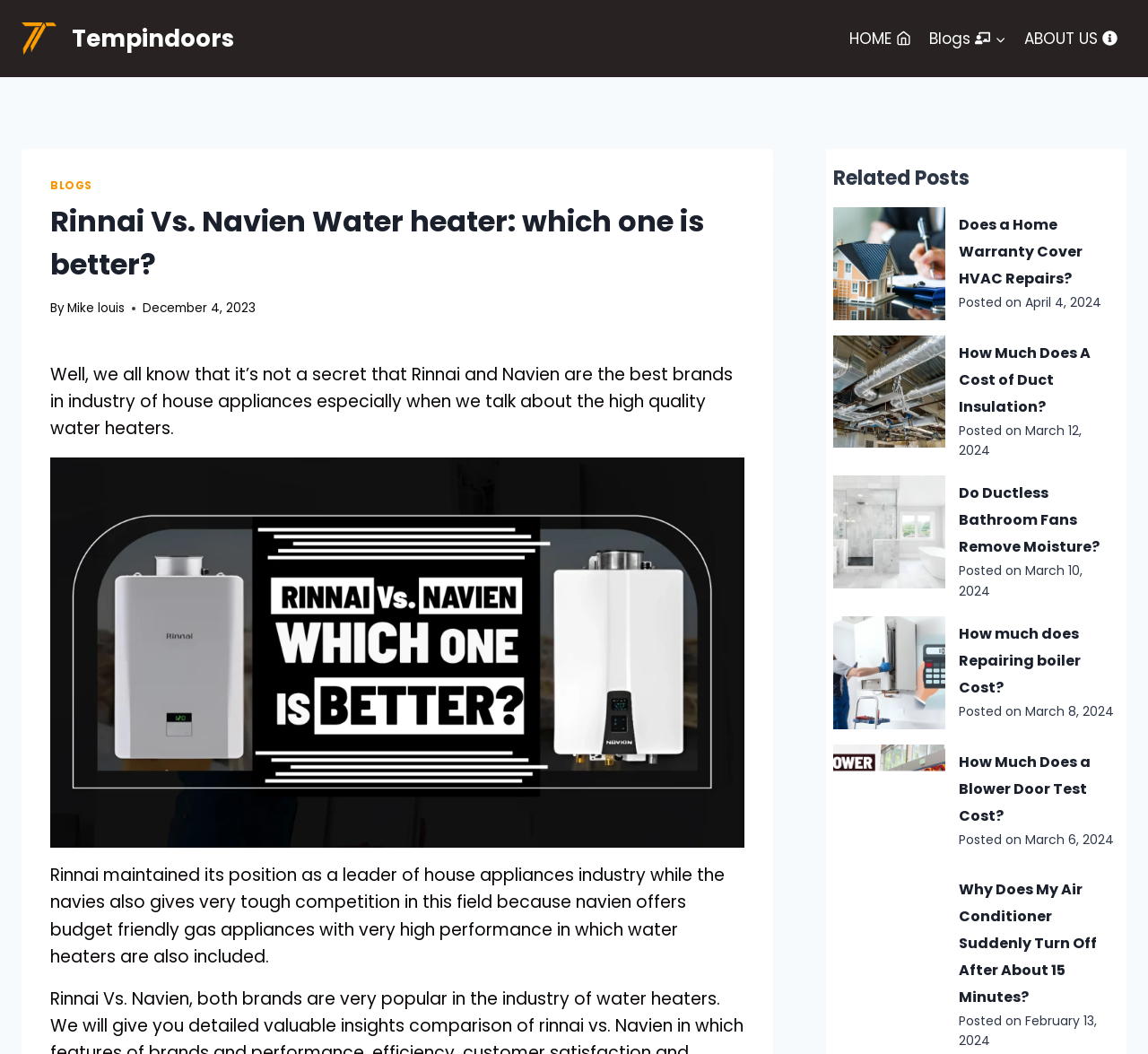Describe all the key features of the webpage in detail.

This webpage is a comprehensive guide comparing Rinnai and Navien water heaters. At the top, there is a navigation menu with links to "HOME", "Blogs", and "ABOUT US". Below the navigation menu, there is a header section with a title "Rinnai Vs. Navien Water heater: which one is better?" and a subtitle "By Mike louis" with a date "December 4, 2023". 

The main content of the webpage is divided into two sections. The first section is an introduction to Rinnai and Navien, discussing their positions in the industry of house appliances, especially water heaters. This section includes a figure with an image of Rinnai Vs. Navien.

The second section is a list of related posts, which includes four articles with links, images, and headings. Each article has a title, a posted date, and a brief description. The articles are arranged in a vertical column, with the most recent article at the top. The topics of the articles include "Does a Home Warranty Cover HVAC", "Cost of Duct Insulation", "Ductless Bathroom Fans", and "How much does Repairing boiler Cost". 

Additionally, there are more articles below, including "Blower Door Test Cost", "Why Does My Air Conditioner Suddenly Turn Off After About 15 Minutes?", and others.